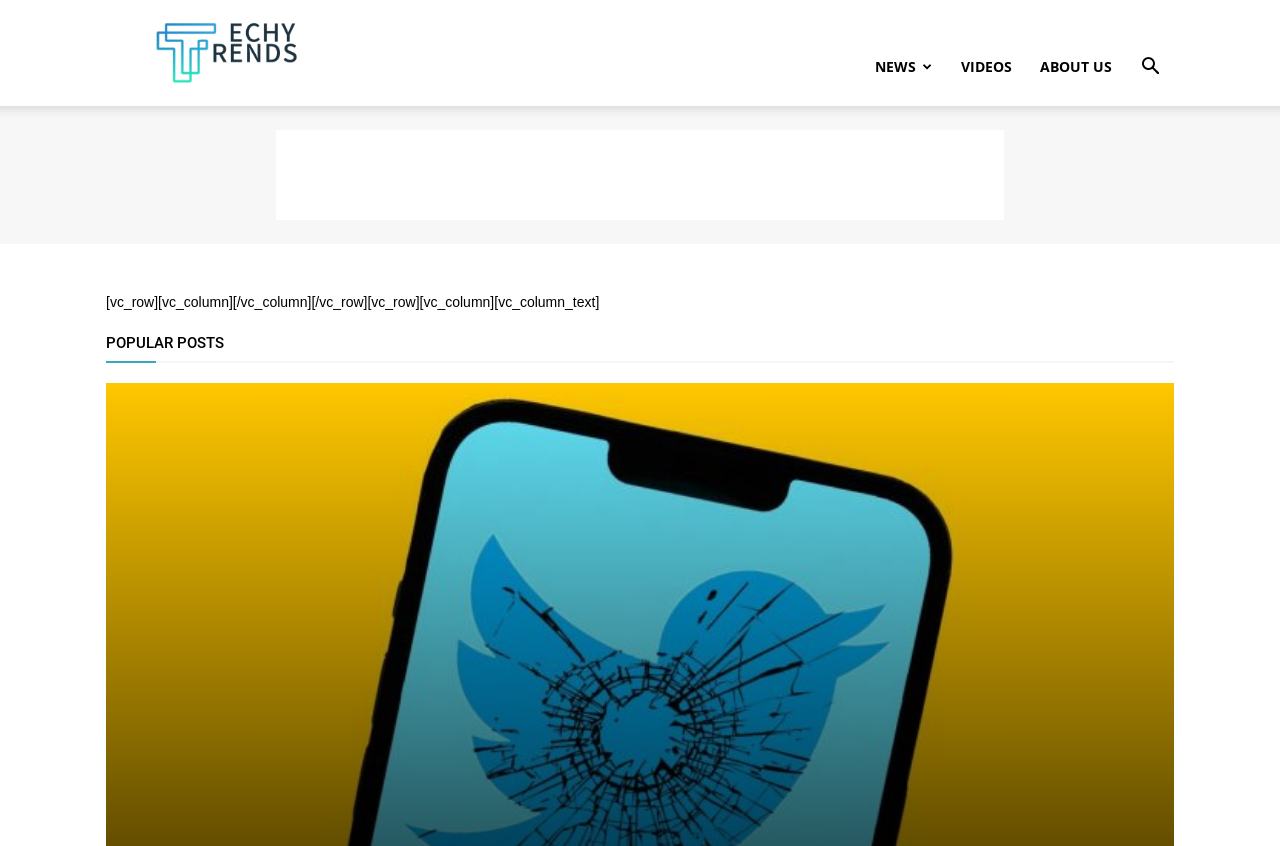Provide your answer in one word or a succinct phrase for the question: 
Is there a search button on the webpage?

Yes